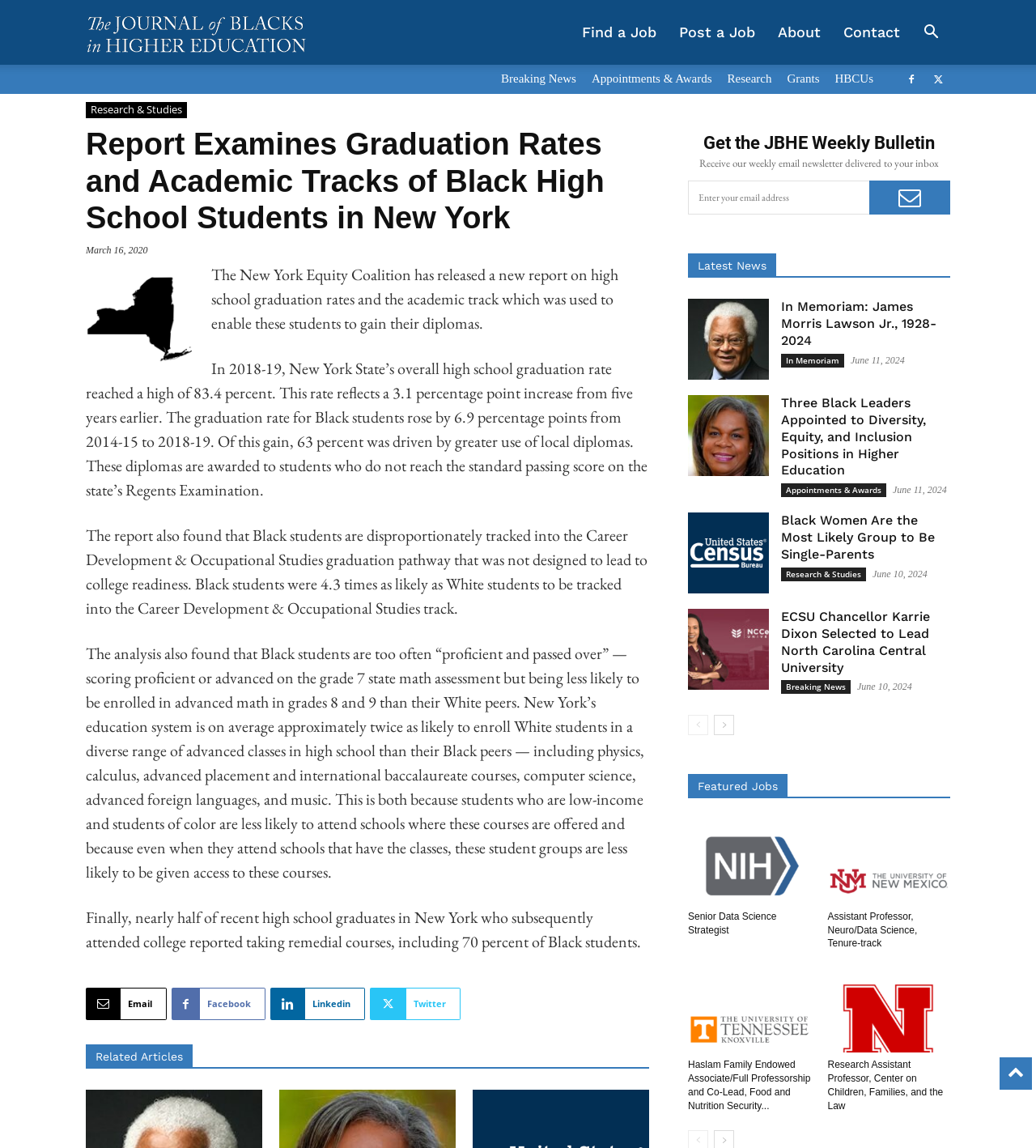Determine the bounding box coordinates of the clickable region to carry out the instruction: "Search".

[0.88, 0.018, 0.917, 0.037]